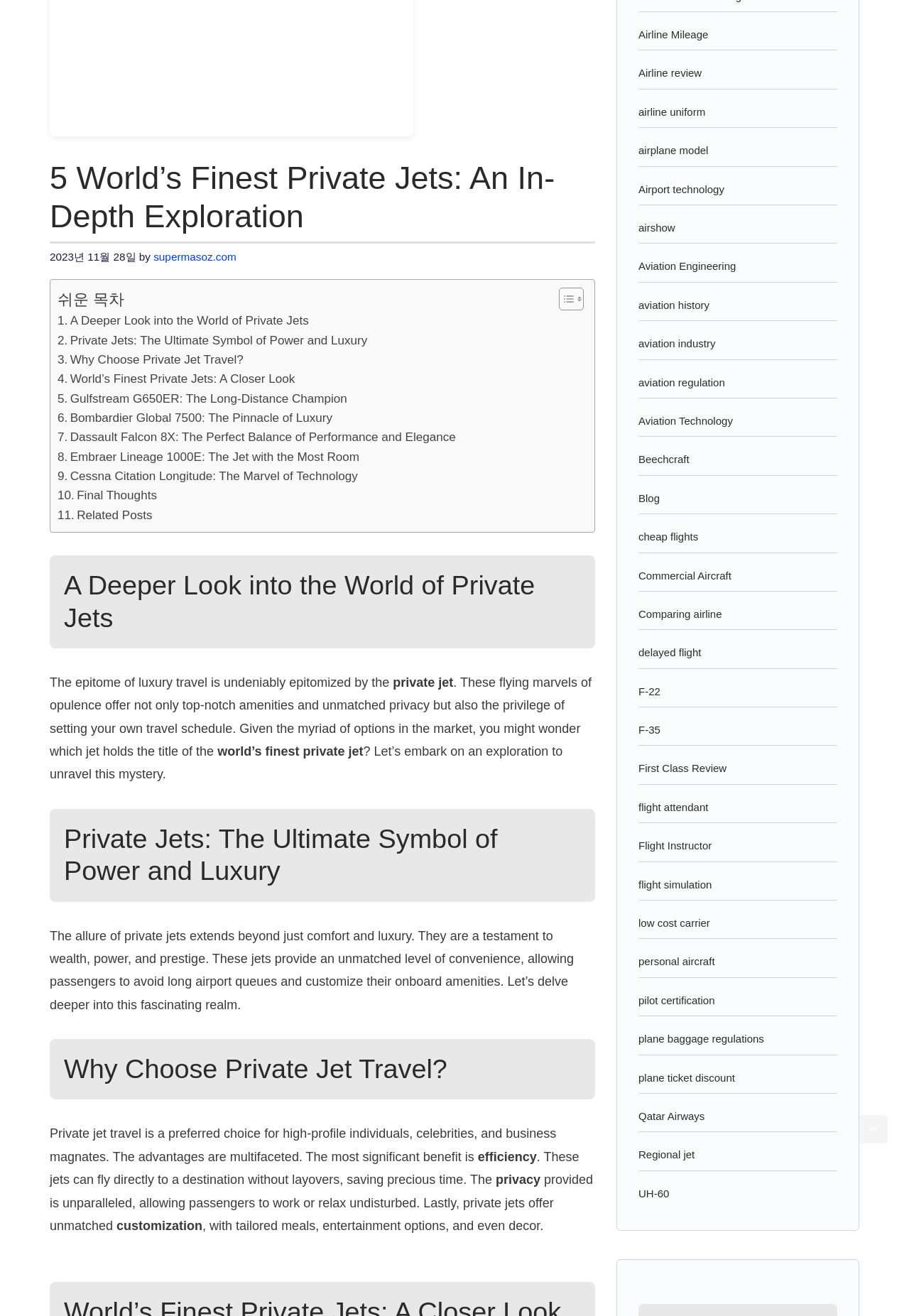Bounding box coordinates should be in the format (top-left x, top-left y, bottom-right x, bottom-right y) and all values should be floating point numbers between 0 and 1. Determine the bounding box coordinate for the UI element described as: Beechcraft

[0.702, 0.345, 0.758, 0.354]